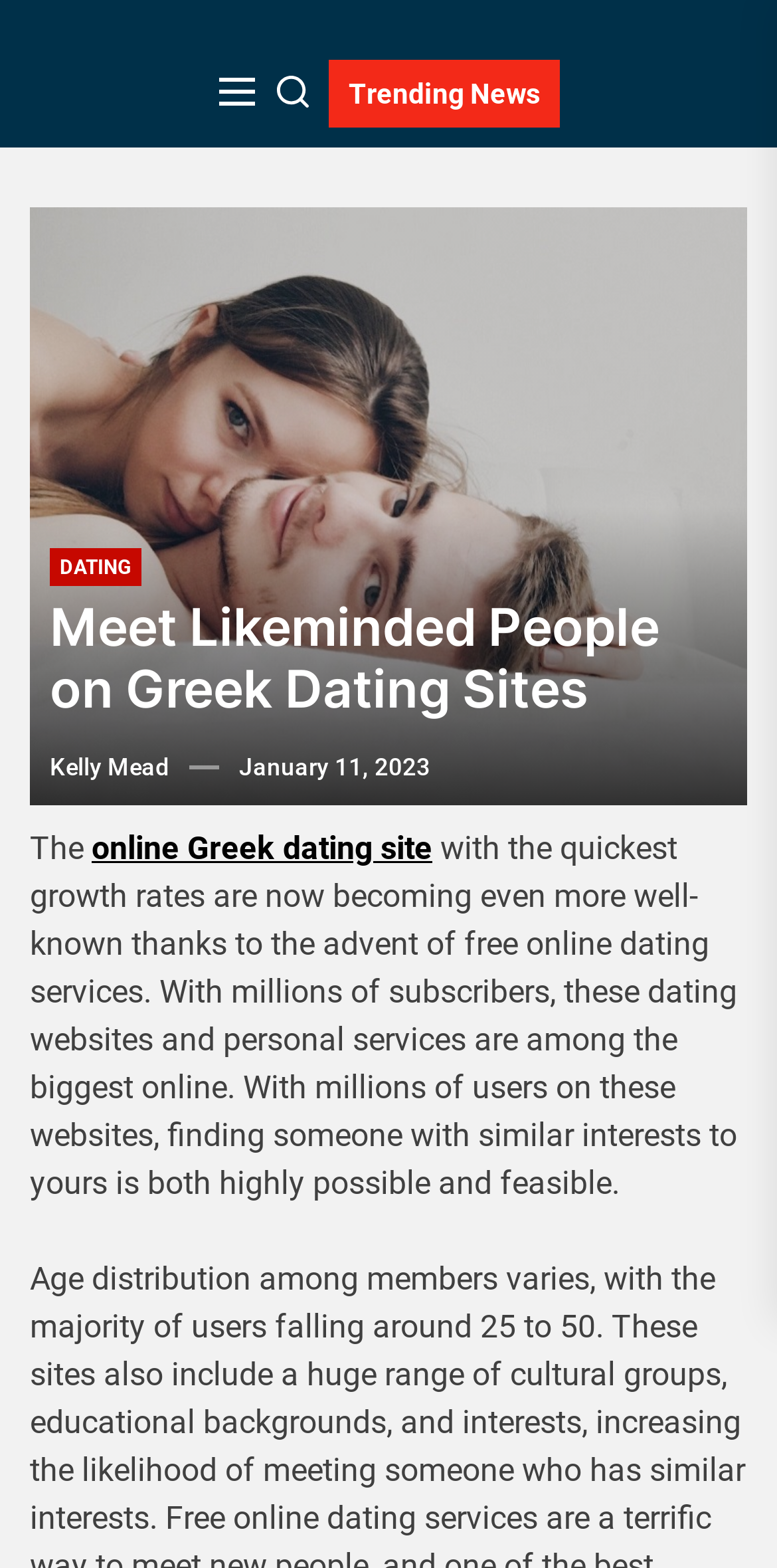Give the bounding box coordinates for the element described by: "Menu".

[0.279, 0.038, 0.331, 0.081]